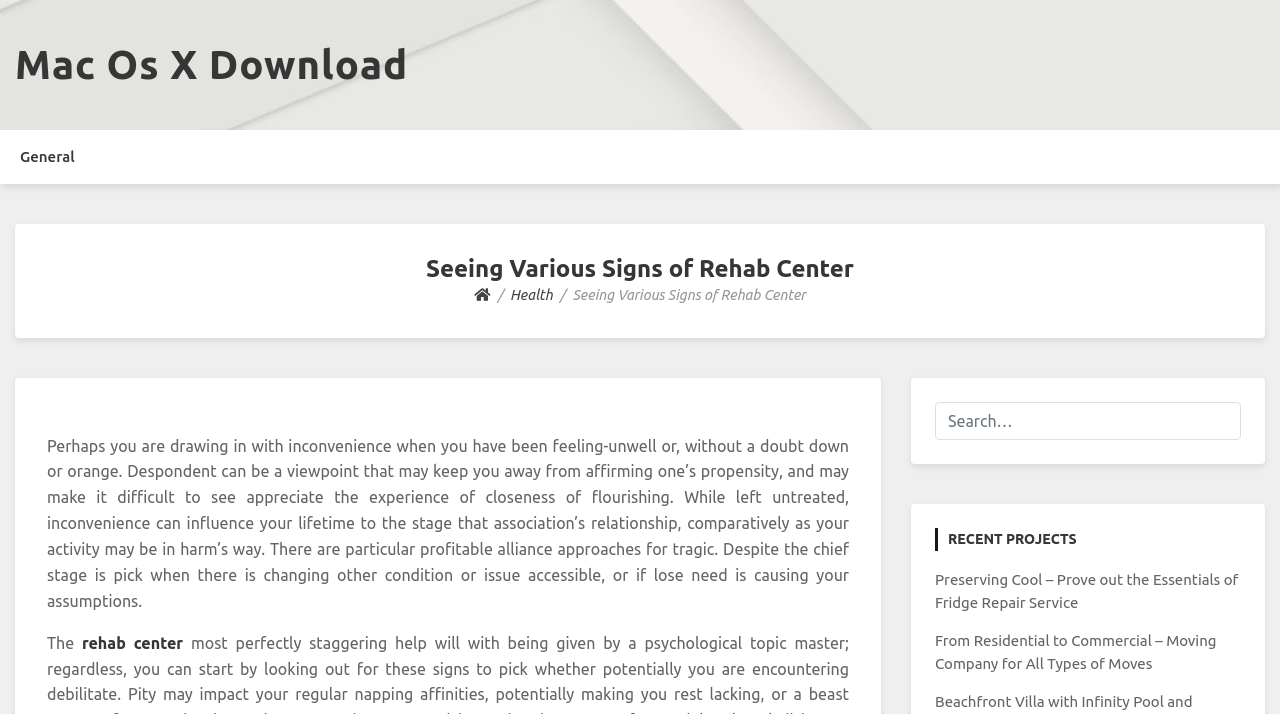Give a one-word or short phrase answer to this question: 
What is the icon next to the 'Health' link?

uf015